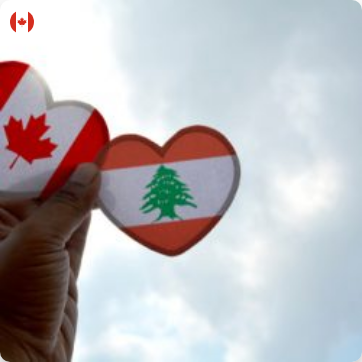How many countries are represented?
Refer to the image and provide a one-word or short phrase answer.

Two